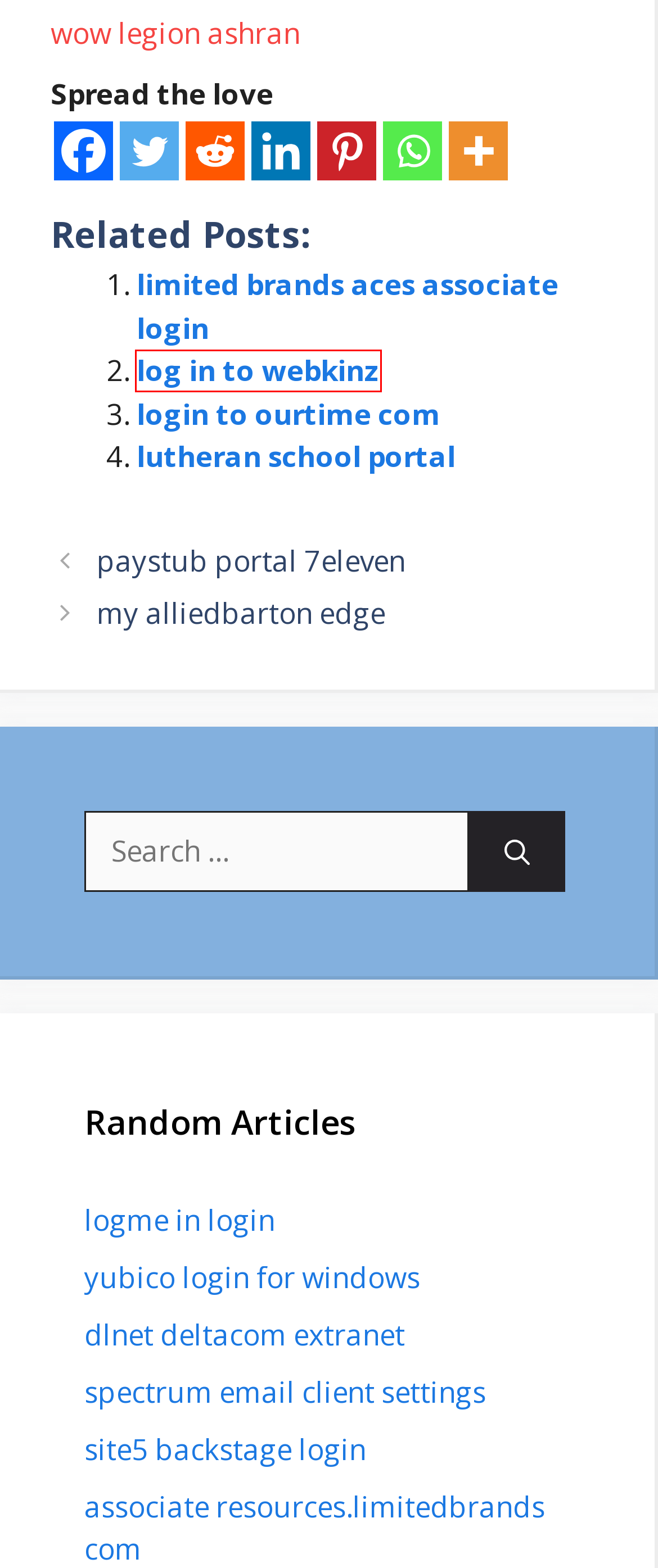Review the screenshot of a webpage that includes a red bounding box. Choose the most suitable webpage description that matches the new webpage after clicking the element within the red bounding box. Here are the candidates:
A. logme in login - Cleaned-usth.com
B. my alliedbarton edge - Cleaned-usth.com
C. yubico login for windows - Cleaned-usth.com
D. lutheran school portal - Cleaned-usth.com
E. log in to webkinz - Cleaned-usth.com
F. wow legion ashran - Cleaned-usth.com
G. login to ourtime com - Cleaned-usth.com
H. dlnet deltacom extranet - Cleaned-usth.com

E